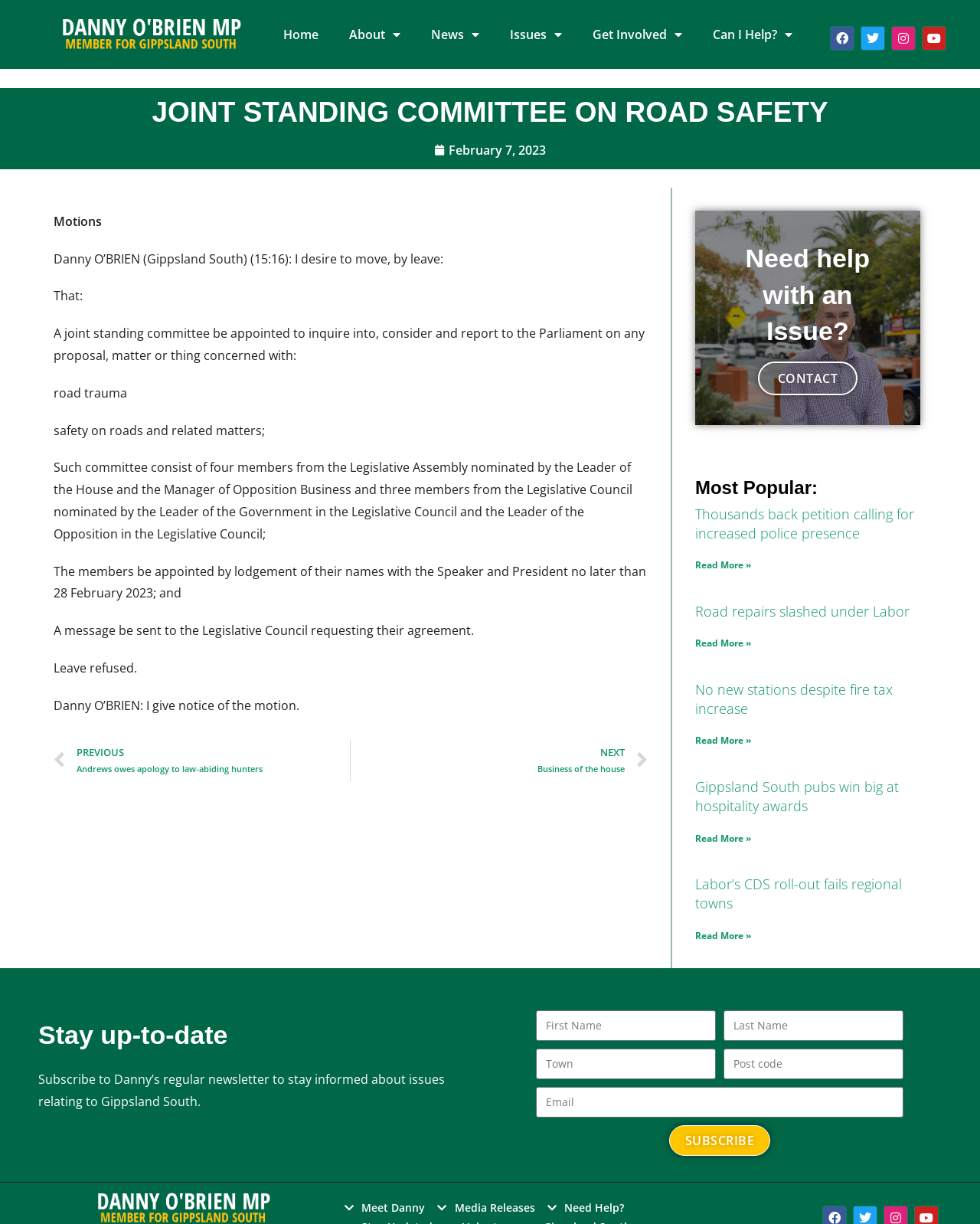Please find the bounding box coordinates of the section that needs to be clicked to achieve this instruction: "Read more about 'Thousands back petition calling for increased police presence'".

[0.709, 0.456, 0.766, 0.467]